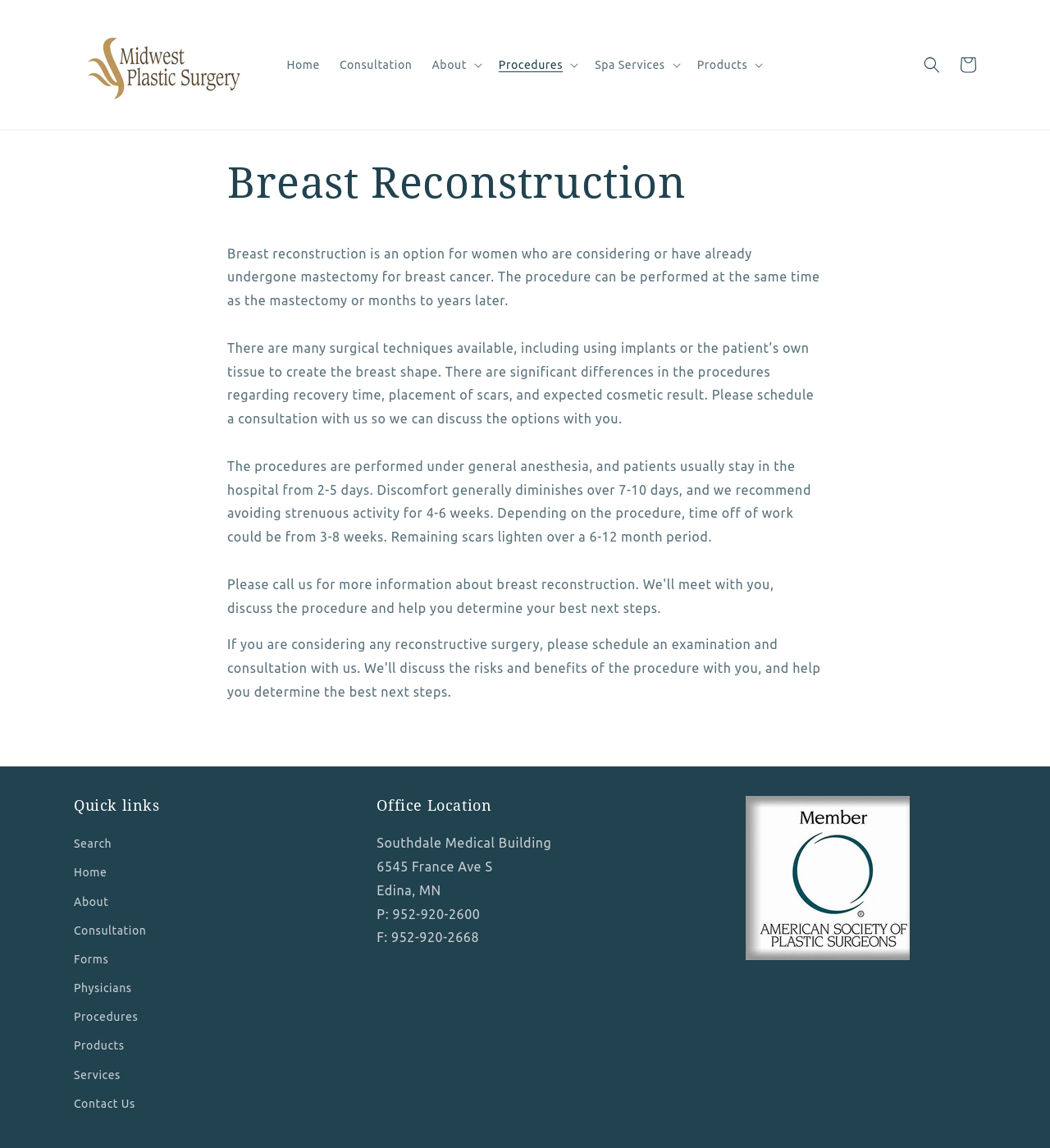Find the bounding box coordinates of the element's region that should be clicked in order to follow the given instruction: "Click the 'Search' button". The coordinates should consist of four float numbers between 0 and 1, i.e., [left, top, right, bottom].

[0.87, 0.041, 0.905, 0.072]